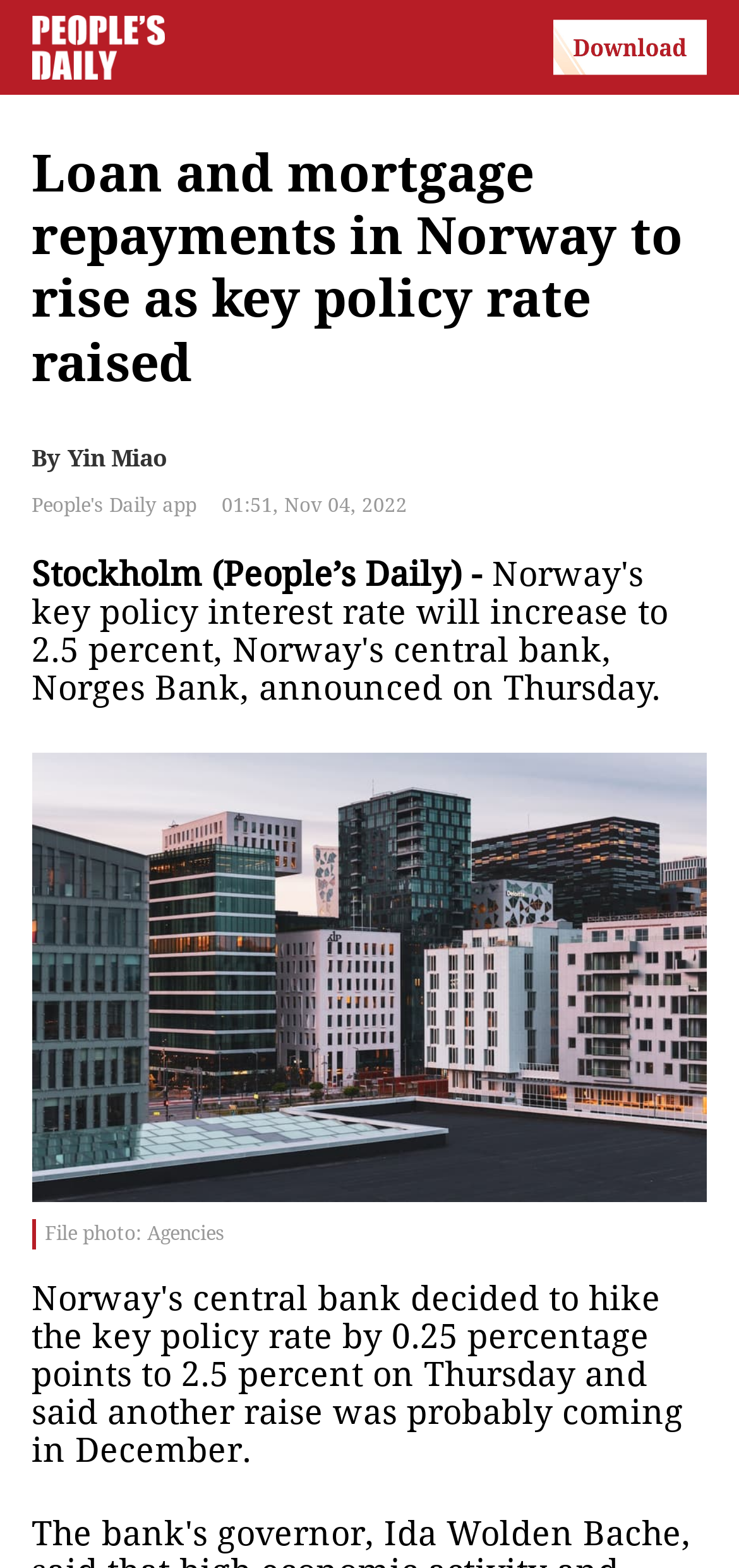What is the caption of the file photo?
Please provide a single word or phrase based on the screenshot.

Agencies